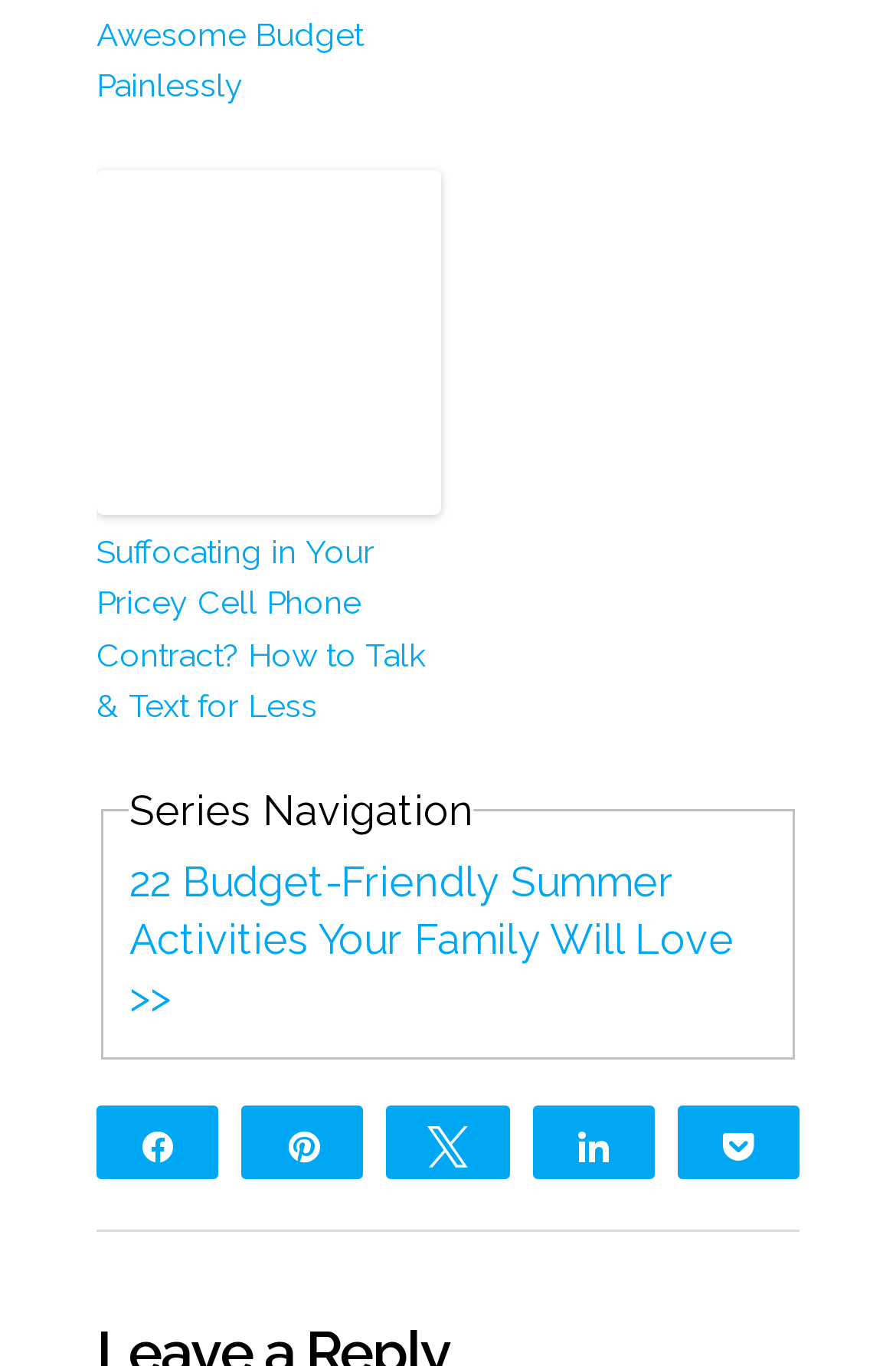Identify the bounding box of the HTML element described here: "Pocket". Provide the coordinates as four float numbers between 0 and 1: [left, top, right, bottom].

[0.758, 0.811, 0.89, 0.862]